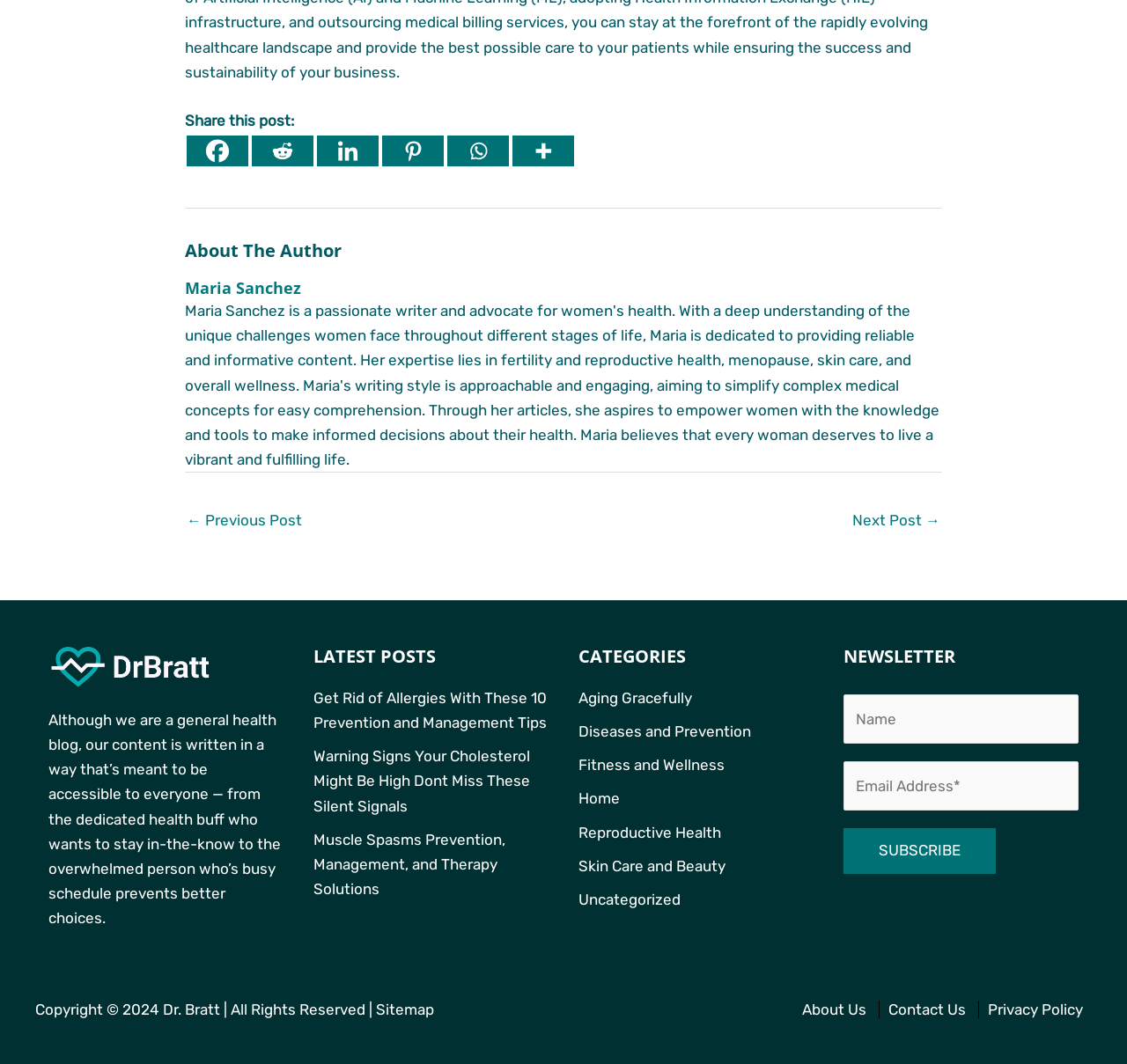Can you specify the bounding box coordinates of the area that needs to be clicked to fulfill the following instruction: "Share this post on Facebook"?

[0.166, 0.127, 0.22, 0.156]